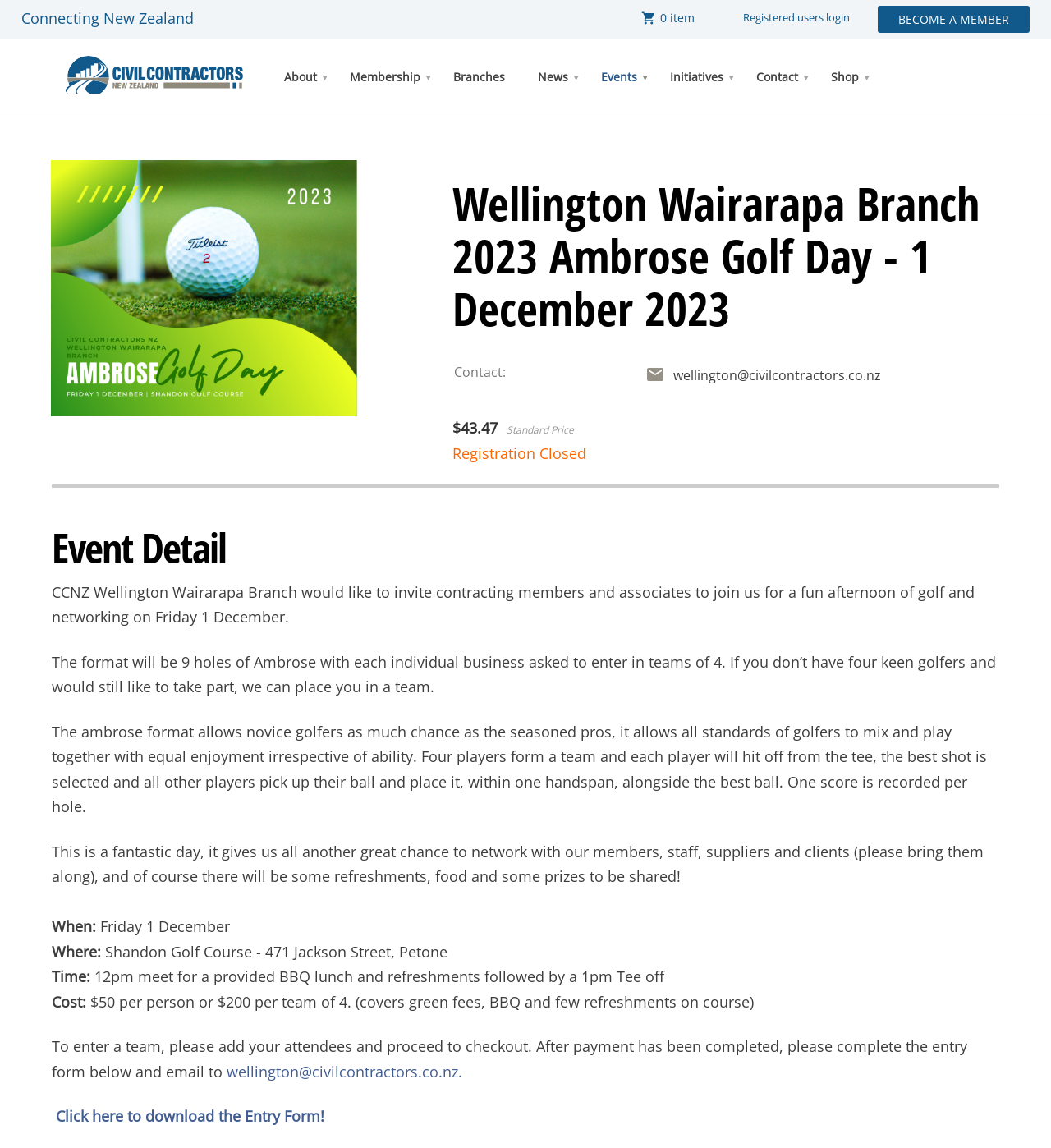Identify the bounding box of the HTML element described as: "Safety Alerts".

[0.496, 0.158, 0.652, 0.187]